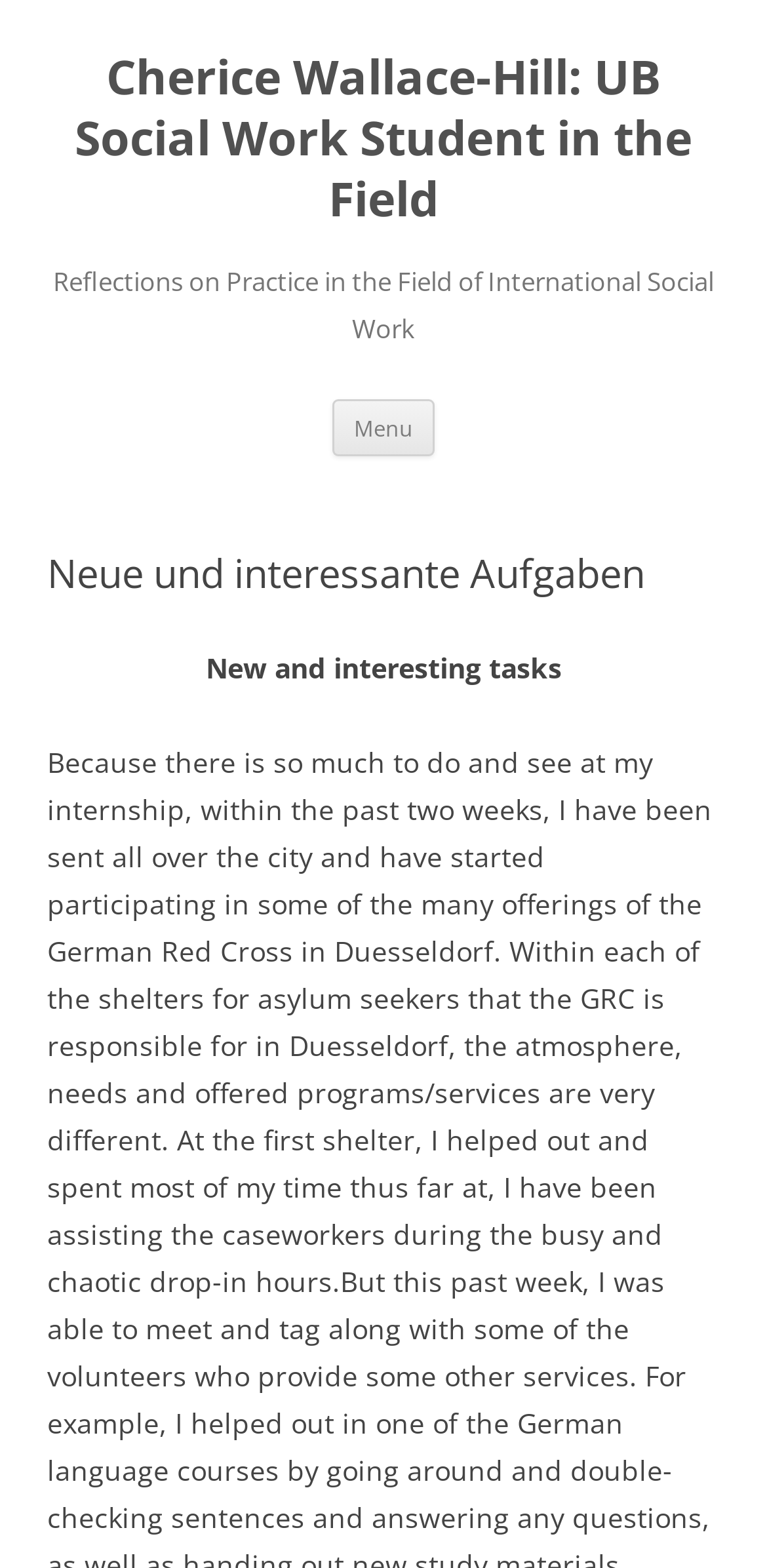What is the position of the link 'Skip to content'?
Using the image as a reference, deliver a detailed and thorough answer to the question.

I compared the y1 and y2 coordinates of the link 'Skip to content' and the button 'Menu'. The y1 and y2 coordinates of the link are greater than those of the button, which suggests that the link is positioned below the button.